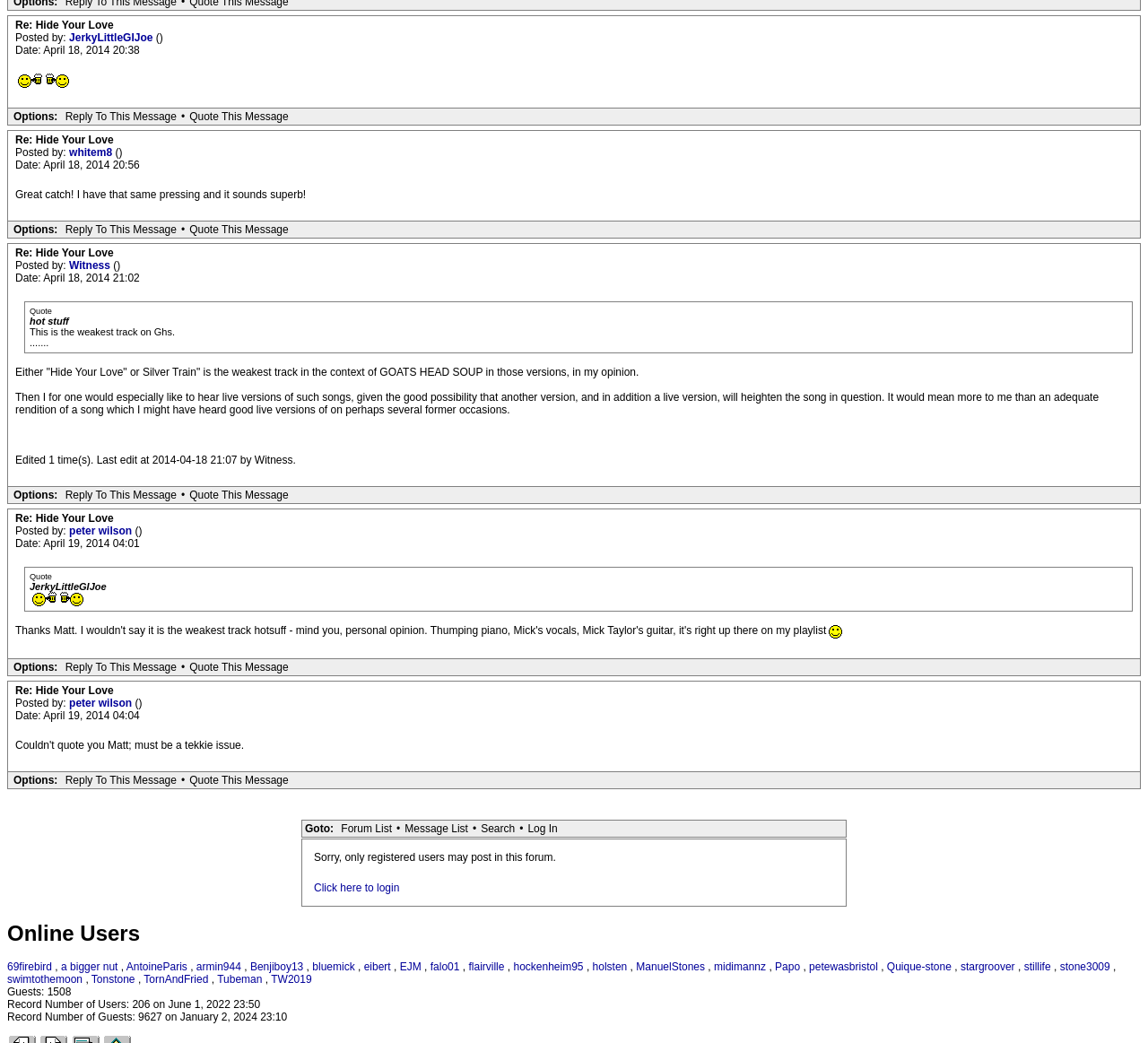Select the bounding box coordinates of the element I need to click to carry out the following instruction: "View the forum list".

[0.293, 0.787, 0.345, 0.801]